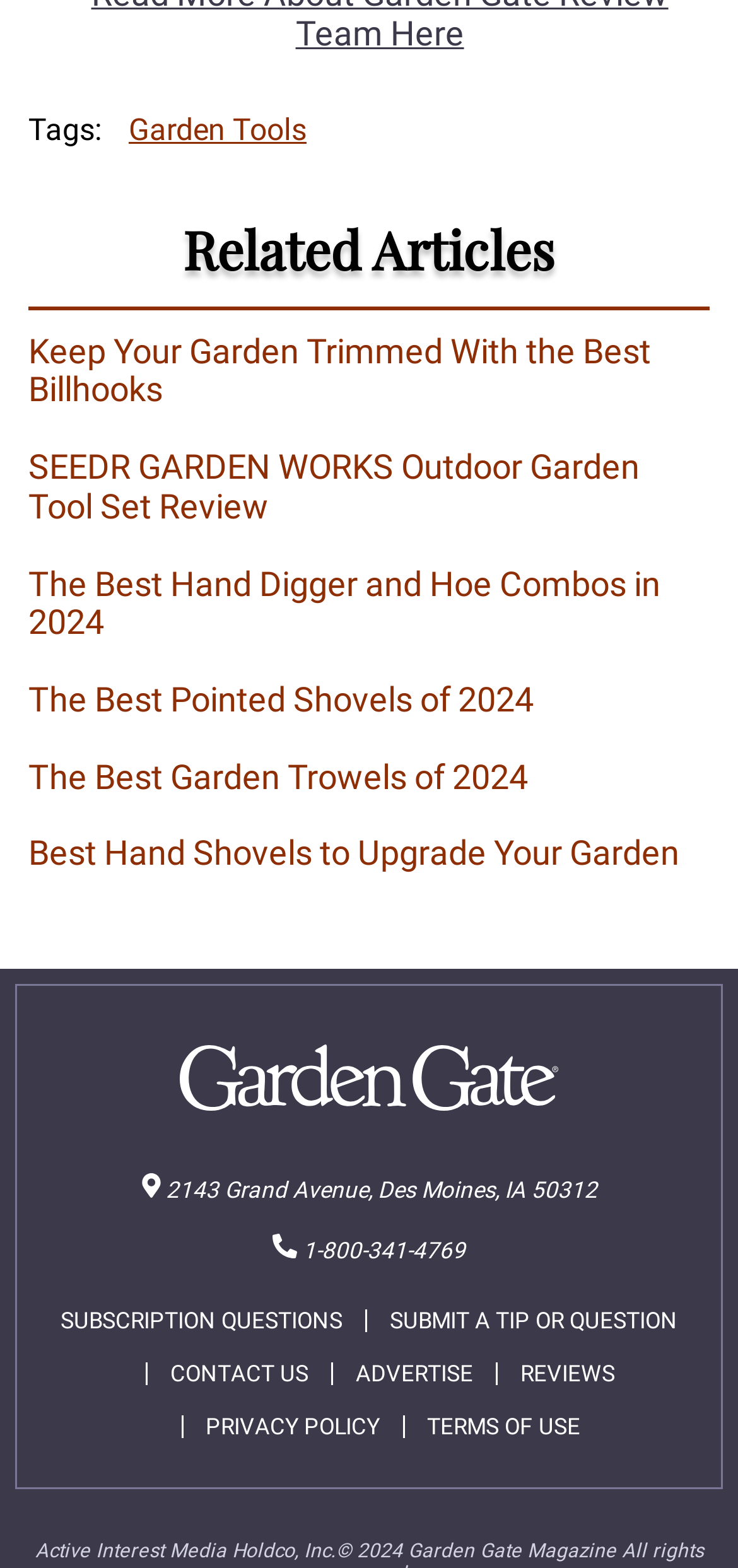Refer to the image and offer a detailed explanation in response to the question: What is the phone number of the company?

The webpage provides contact information, including the company's phone number, which is '1-800-341-4769', as indicated by the link on the webpage.